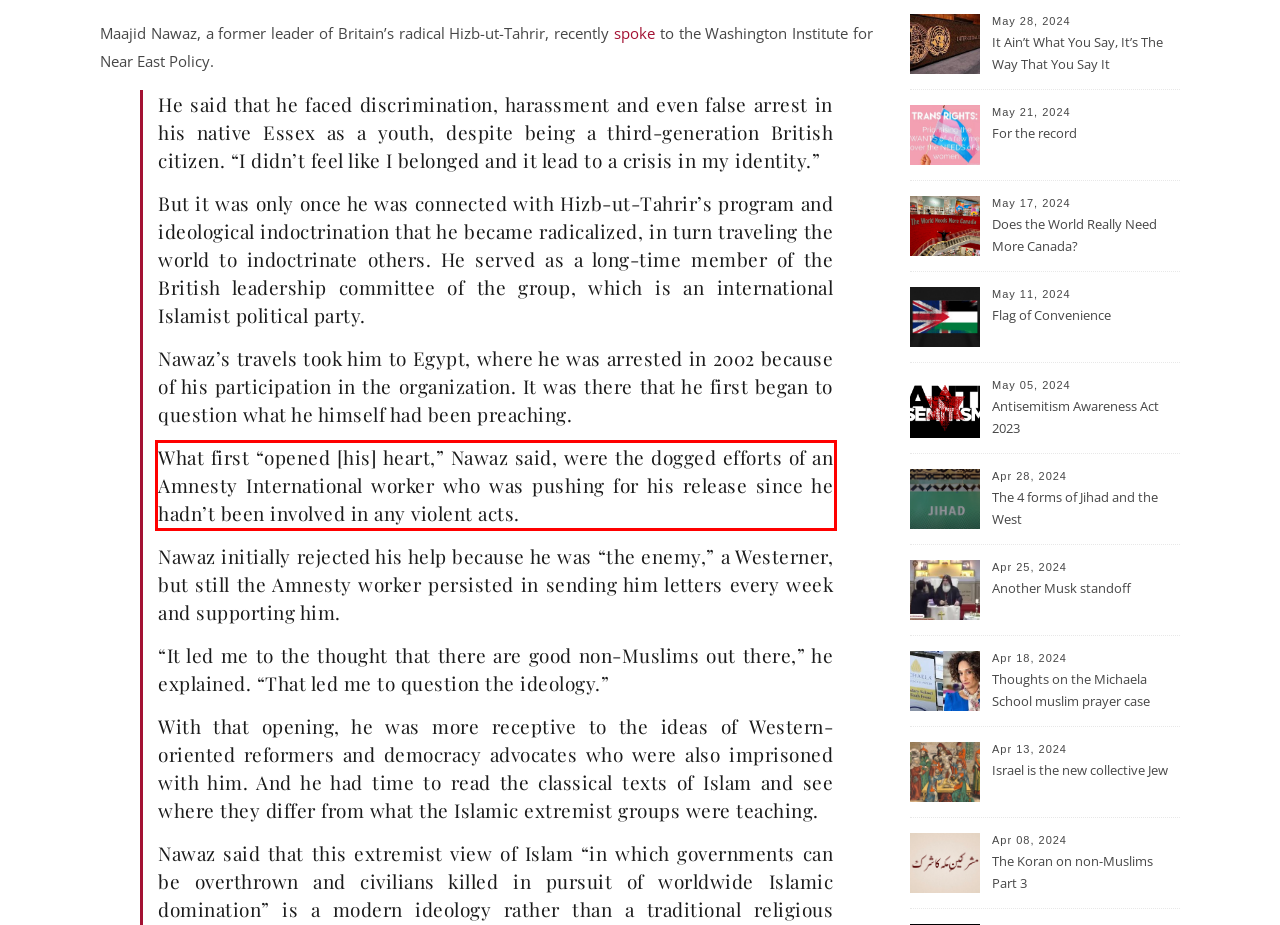With the provided screenshot of a webpage, locate the red bounding box and perform OCR to extract the text content inside it.

What first “opened [his] heart,” Nawaz said, were the dogged efforts of an Amnesty International worker who was pushing for his release since he hadn’t been involved in any violent acts.